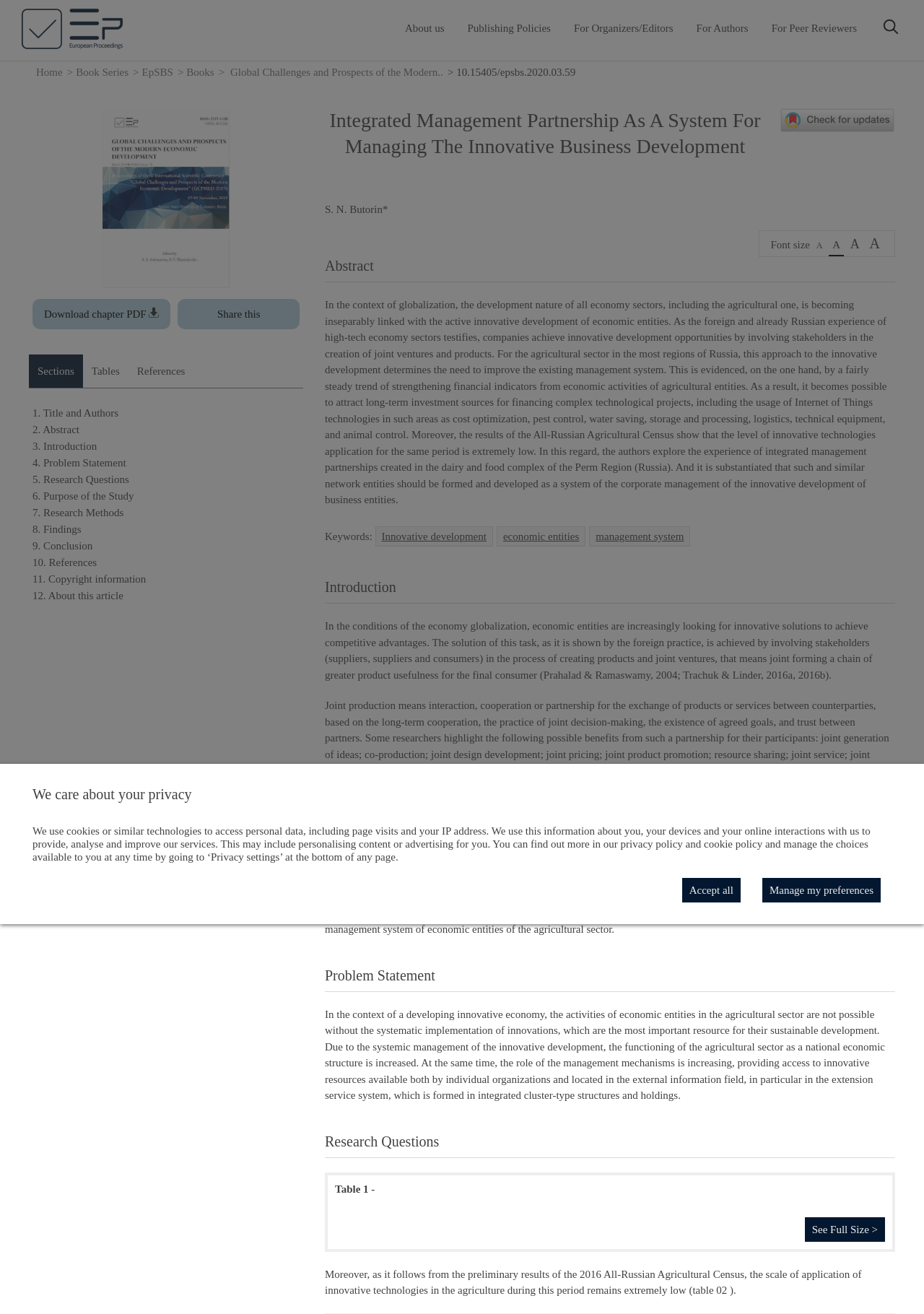Locate the bounding box coordinates of the item that should be clicked to fulfill the instruction: "Download chapter PDF".

[0.035, 0.227, 0.185, 0.251]